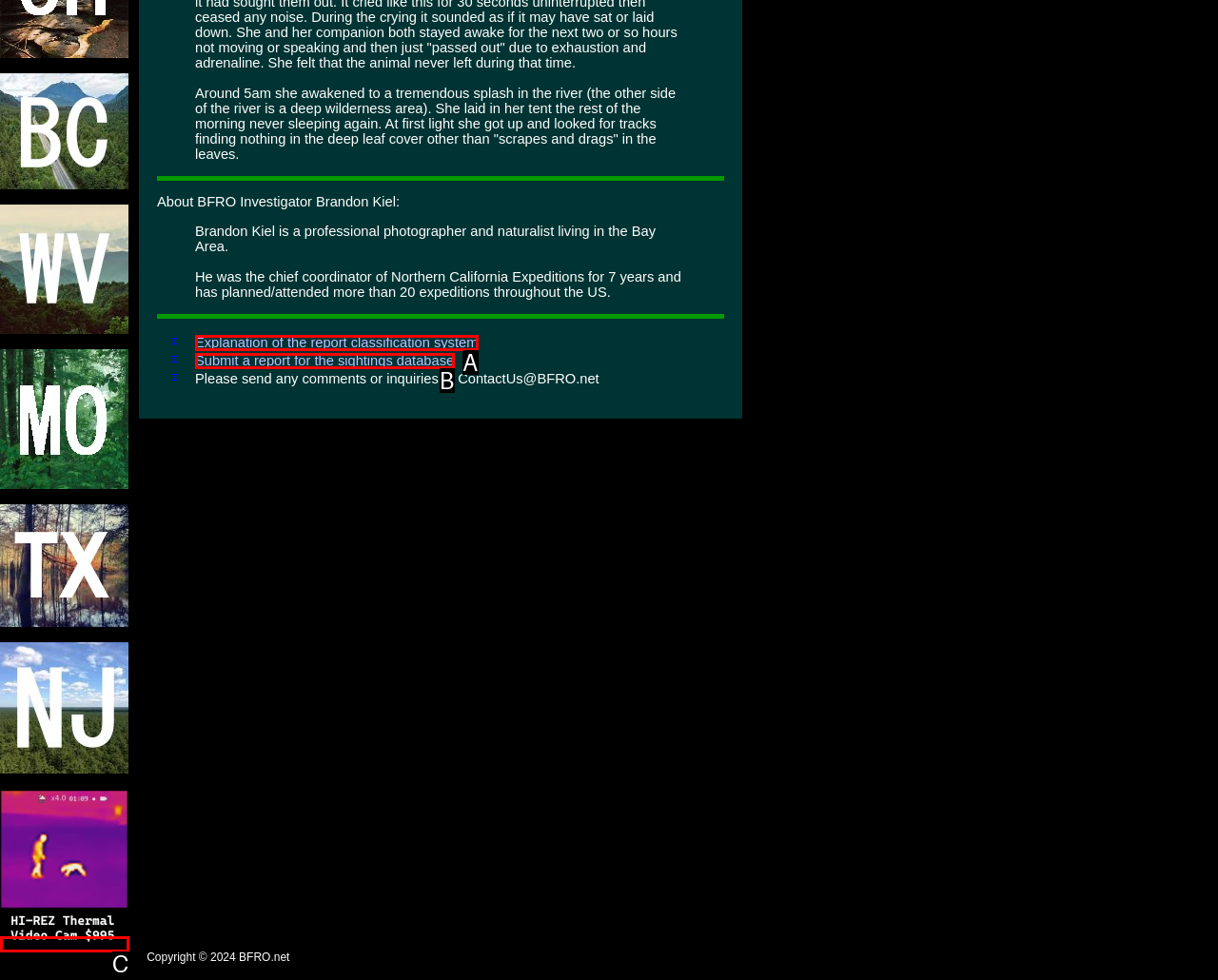Based on the description: alt="DHS Squirrel", find the HTML element that matches it. Provide your answer as the letter of the chosen option.

C